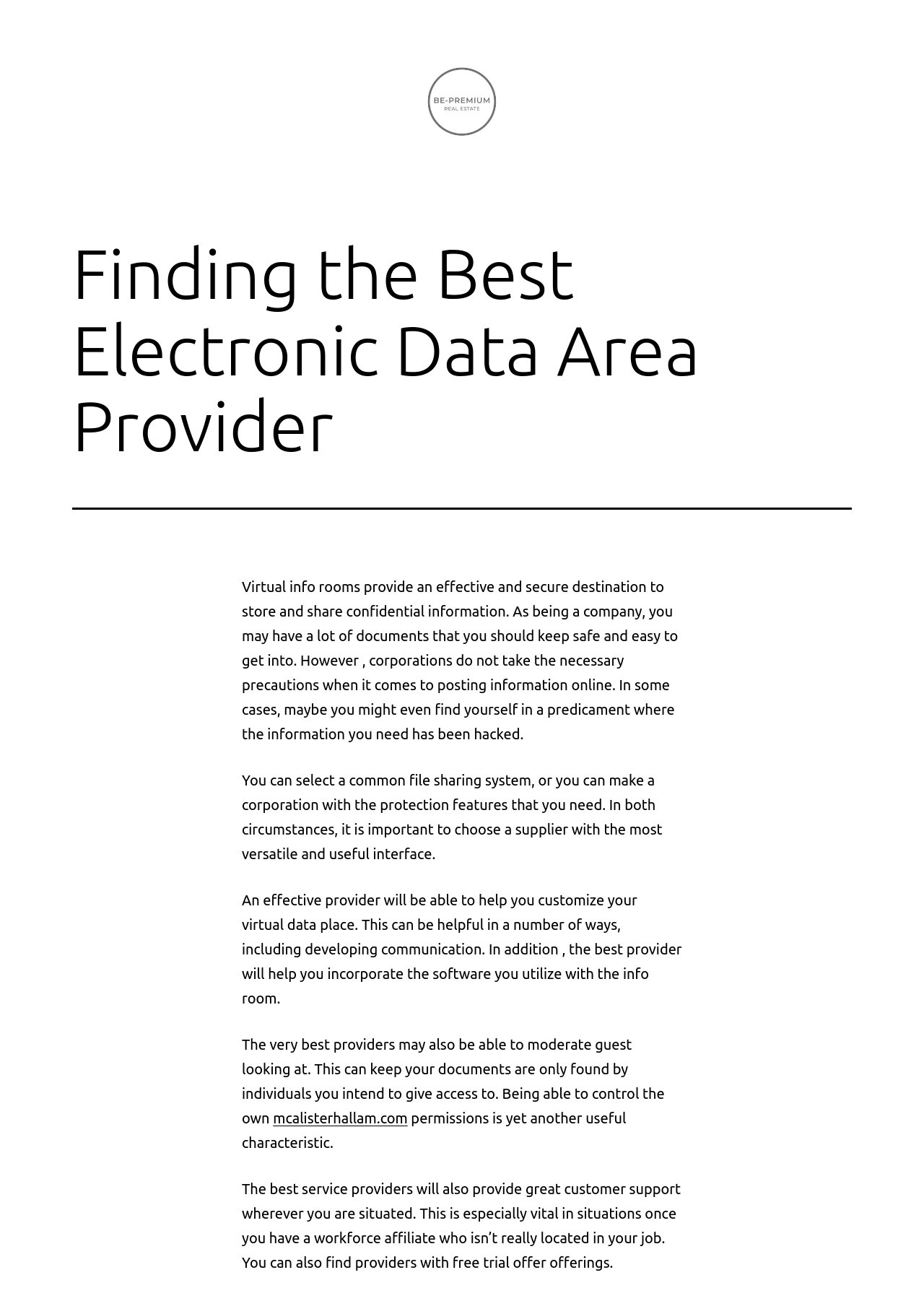Offer a detailed account of what is visible on the webpage.

The webpage is about finding the best electronic data area provider. At the top, there is a link to "bepremium" accompanied by an image with the same name, positioned slightly above the link. Below this, there is a header section with a heading that reads "Finding the Best Electronic Data Area Provider". 

Underneath the header, there are four paragraphs of text. The first paragraph explains the importance of secure and accessible document storage for companies. The second paragraph discusses the options of choosing a file sharing system or a corporation with necessary security features. The third paragraph highlights the benefits of customizing a virtual data room, including improved communication and software integration. The fourth paragraph mentions the ability to control guest viewing and permissions as a useful feature.

There is a link to "mcalisterhallam.com" positioned at the bottom of the fourth paragraph. The webpage has a total of three links, with two of them being "bepremium" and one being "mcalisterhallam.com". There is one image on the page, which is the "bepremium" logo.